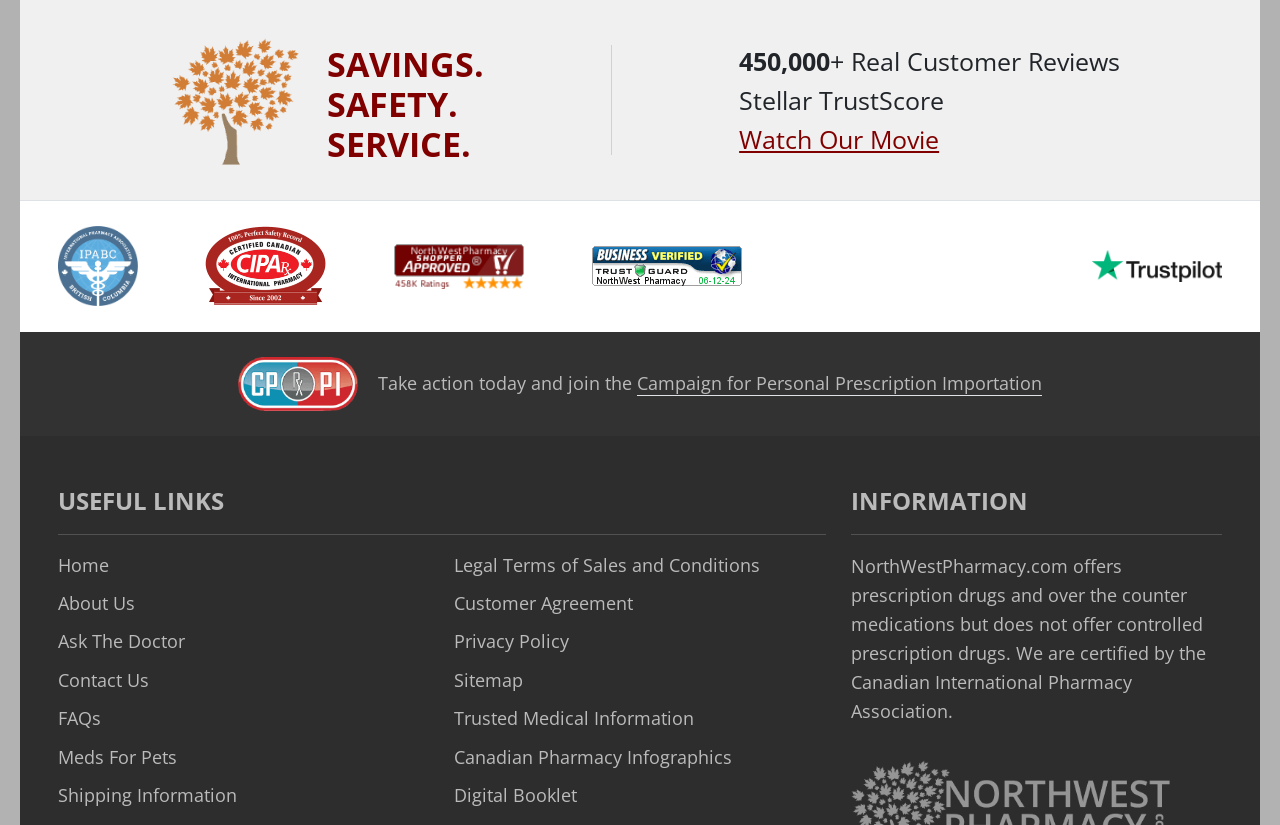Please identify the bounding box coordinates of the element's region that needs to be clicked to fulfill the following instruction: "Go to Home". The bounding box coordinates should consist of four float numbers between 0 and 1, i.e., [left, top, right, bottom].

[0.045, 0.67, 0.085, 0.699]